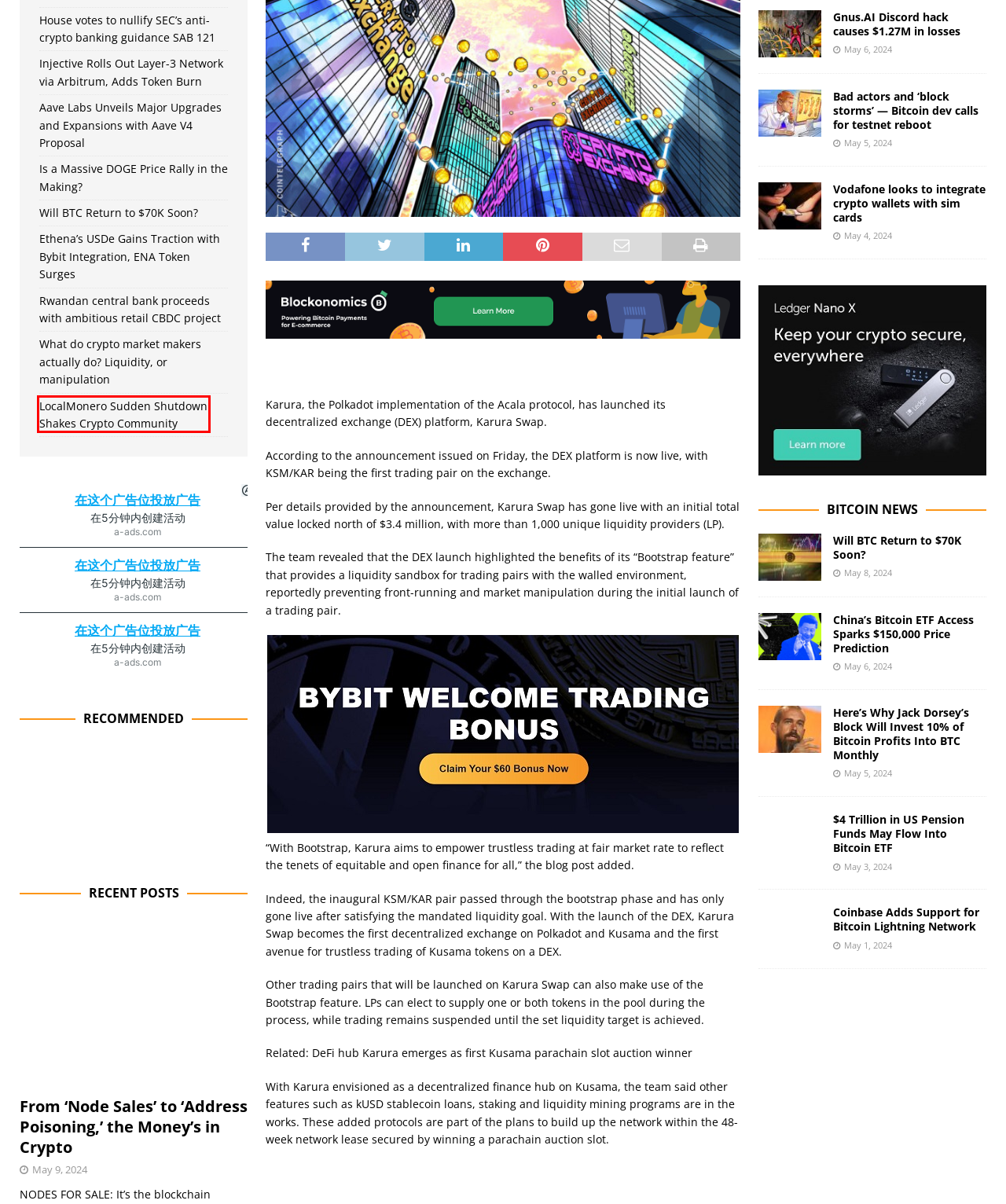You are provided a screenshot of a webpage featuring a red bounding box around a UI element. Choose the webpage description that most accurately represents the new webpage after clicking the element within the red bounding box. Here are the candidates:
A. Bitcoin Archives - Criptosal
B. Vodafone looks to integrate crypto wallets with sim cards - Criptosal
C. China's Bitcoin ETF Access Sparks $150,000 Price Prediction - Criptosal
D. Coinbase Adds Support for Bitcoin Lightning Network - Criptosal
E. Ethena's USDe Gains Traction with Bybit Integration, ENA Token Surges - Criptosal
F. Here’s Why Jack Dorsey’s Block Will Invest 10% of Bitcoin Profits Into BTC Monthly - Criptosal
G. Bad actors and ‘block storms’ — Bitcoin dev calls for testnet reboot - Criptosal
H. LocalMonero Sudden Shutdown Shakes Crypto Community - Criptosal

H